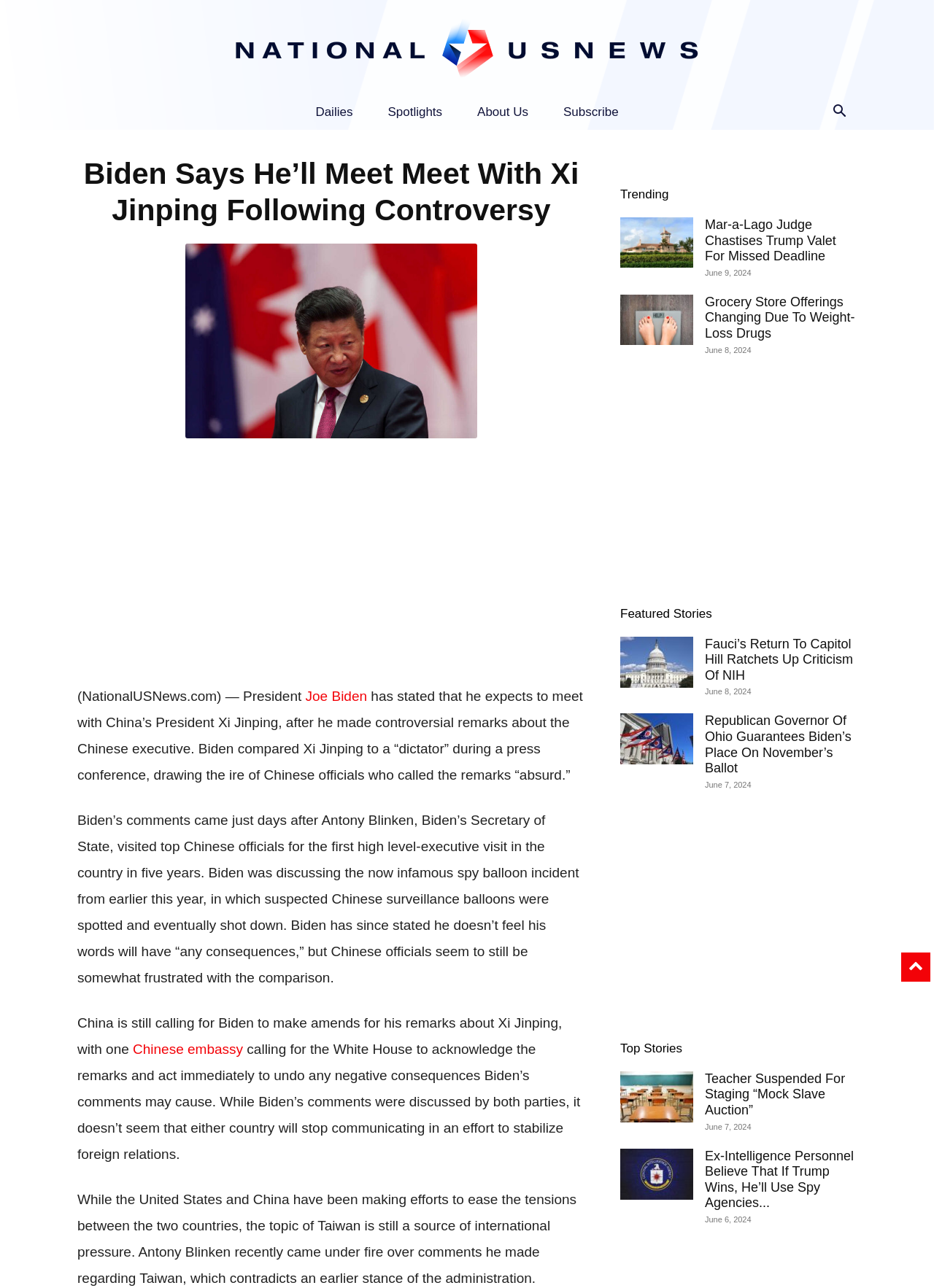Please determine the bounding box coordinates of the element's region to click for the following instruction: "Check the trending news about Mar-a-Lago Judge Chastises Trump Valet".

[0.664, 0.169, 0.742, 0.208]